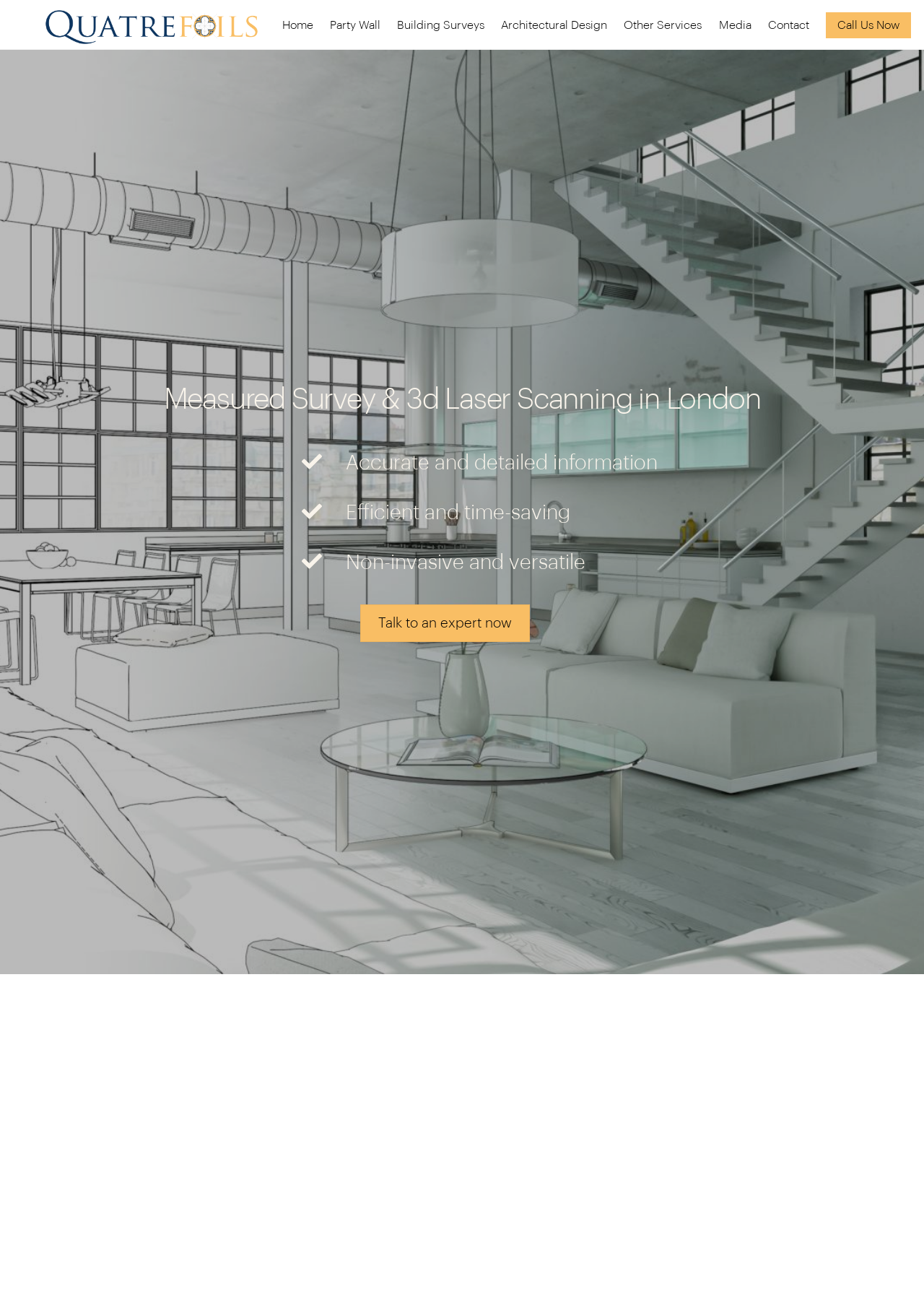Please give a short response to the question using one word or a phrase:
What services are offered?

Party Wall, Building Surveys, etc.